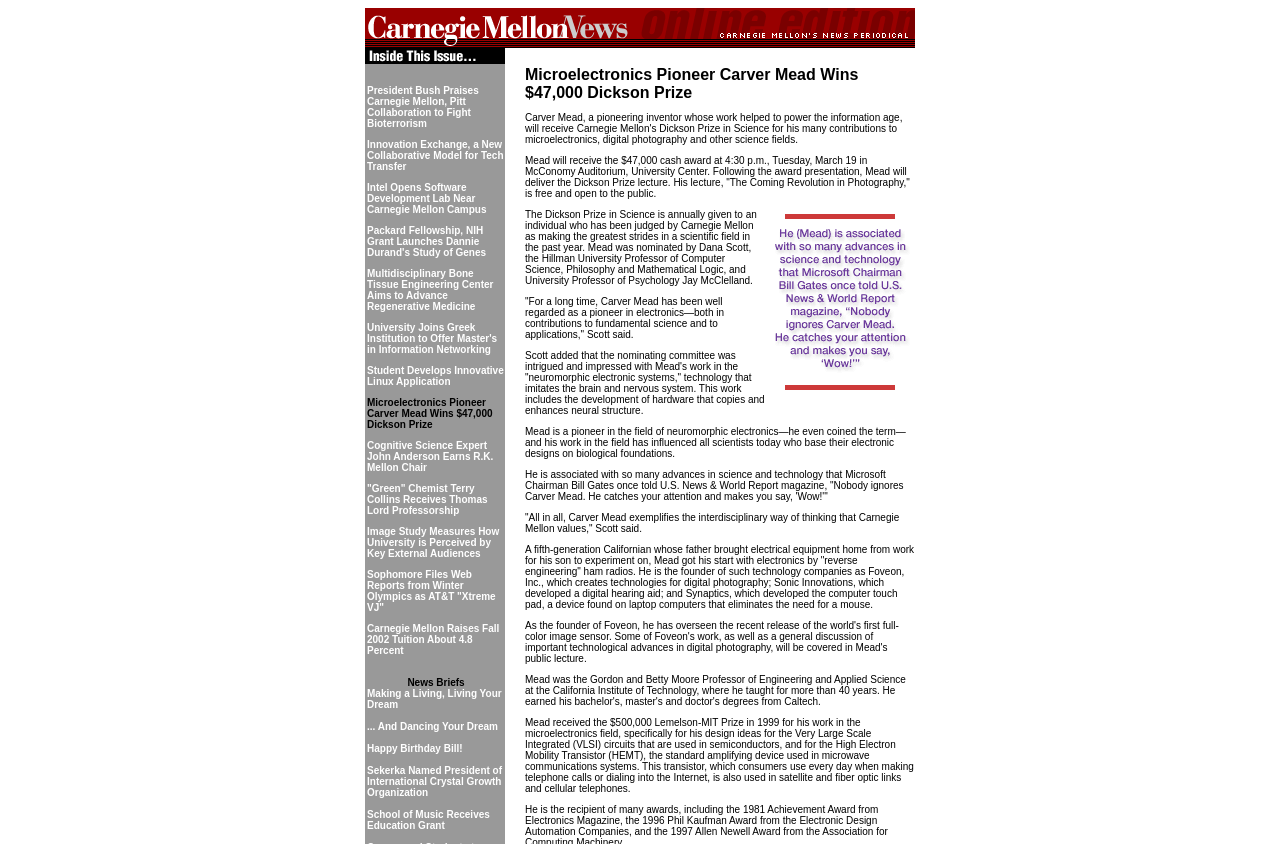What is the name of the prize that Carver Mead received in 1999?
Can you provide an in-depth and detailed response to the question?

The answer can be found in the StaticText element with the text 'Mead received the $500,000 Lemelson-MIT Prize in 1999 for his work in the microelectronics field...' This text is located near the bottom of the webpage and provides the information about the prize received by Carver Mead in 1999.